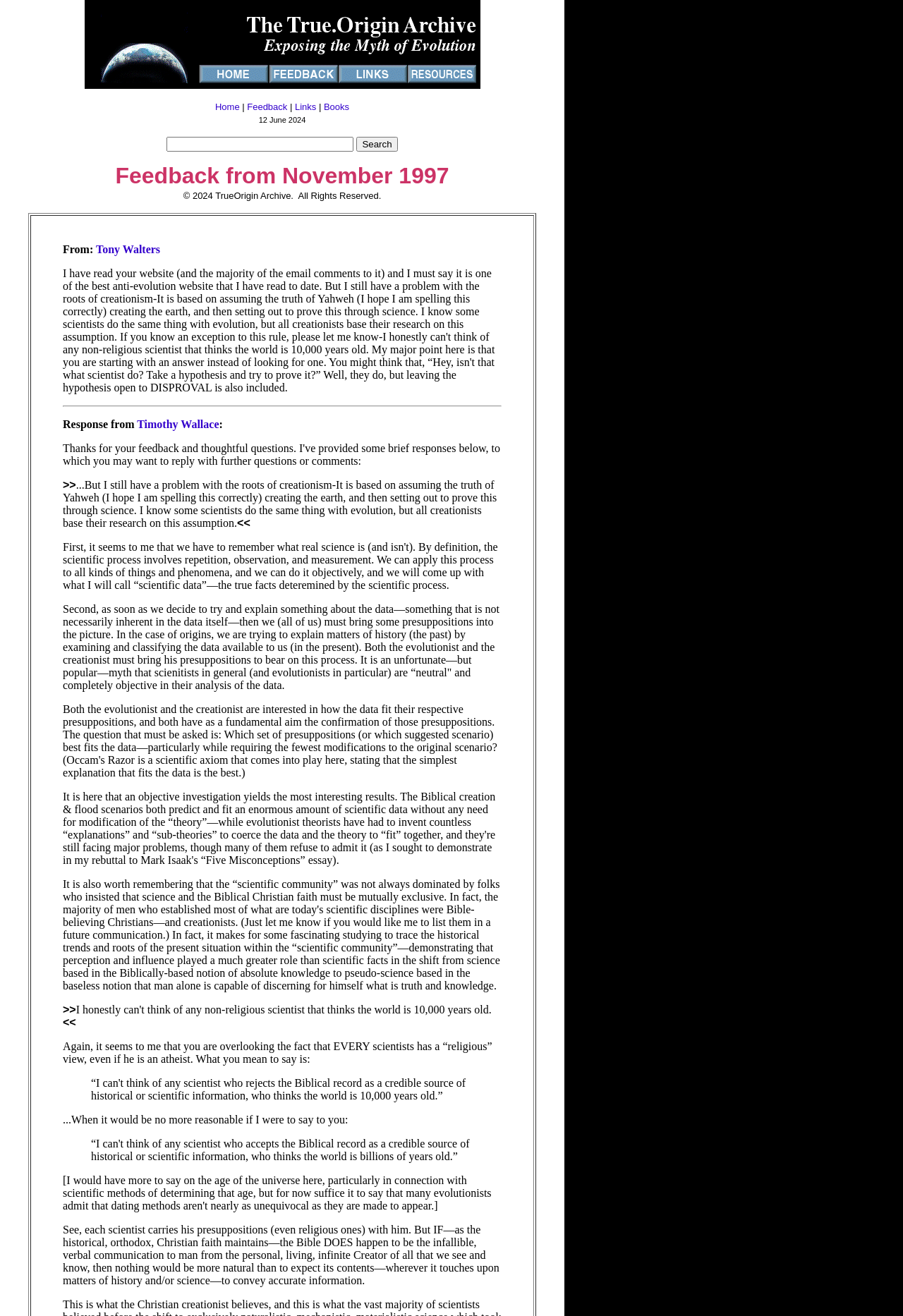Give a one-word or short phrase answer to this question: 
What is the text of the first blockquote?

...When it would be no more reasonable if I were to say to you: